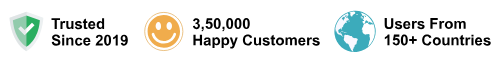How many countries do MyPandit's users come from? Analyze the screenshot and reply with just one word or a short phrase.

150+